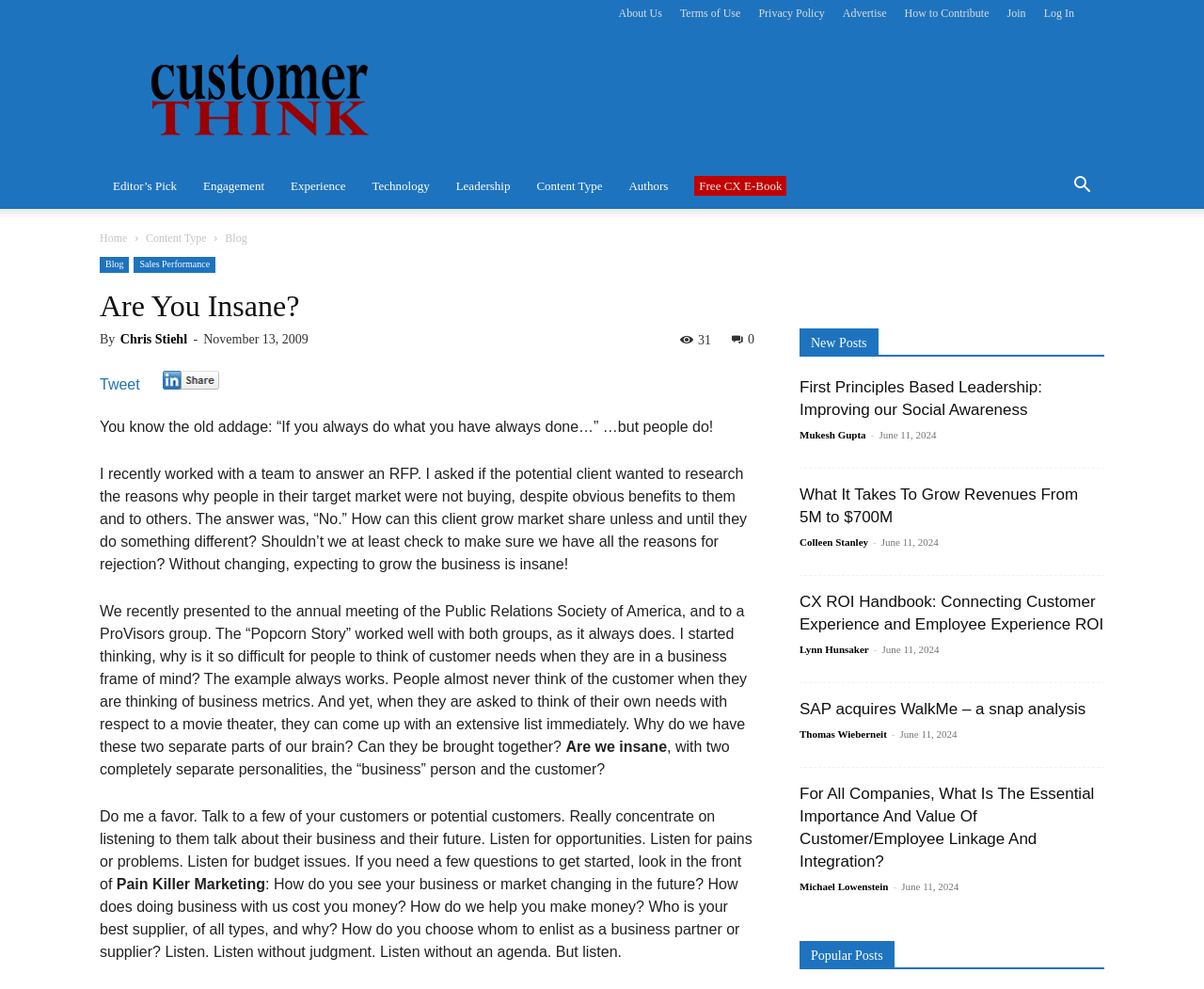Use a single word or phrase to answer the following:
How many links are there in the 'New Posts' section?

5